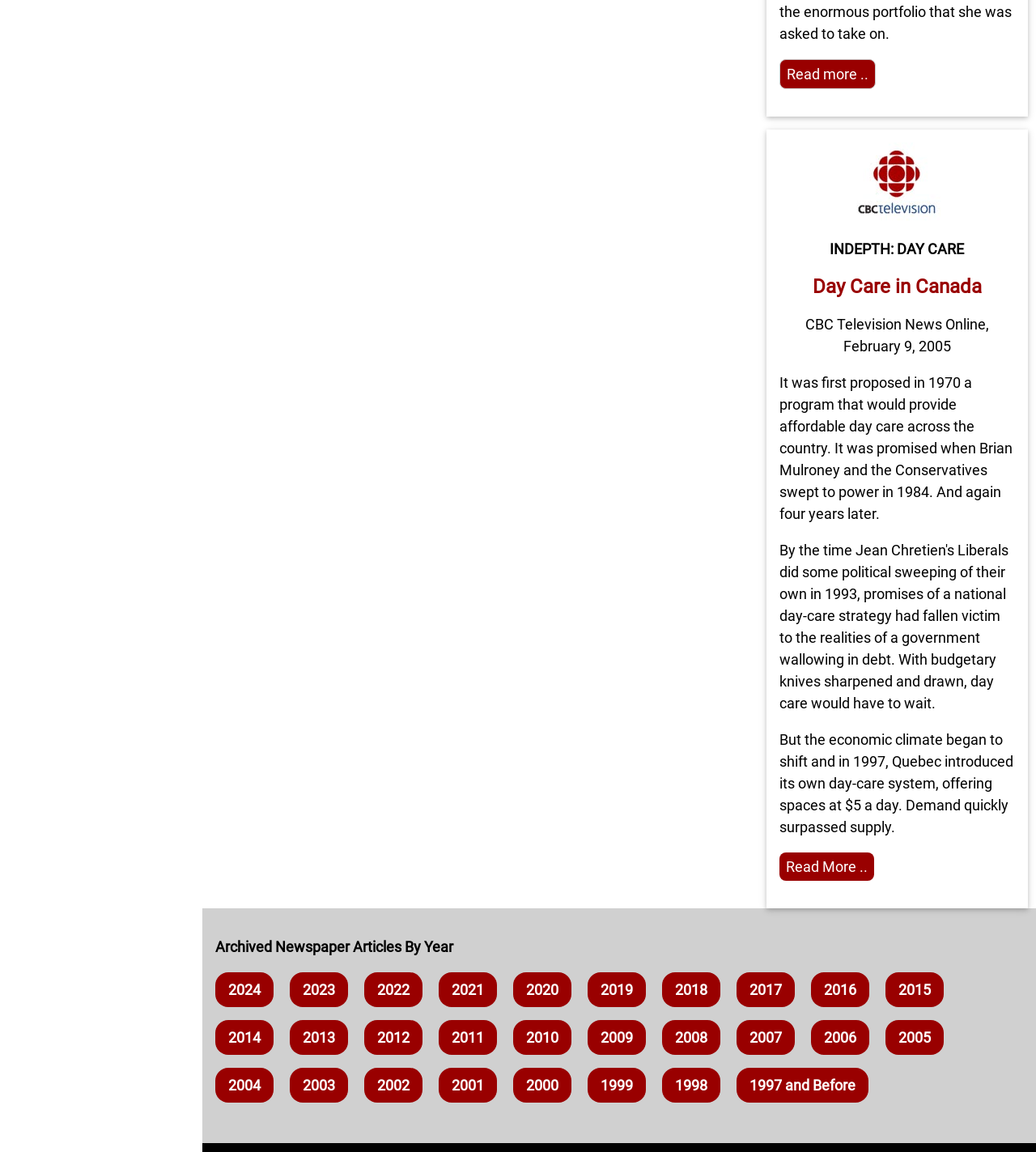What is the logo displayed on the webpage?
Look at the screenshot and respond with one word or a short phrase.

CBC logo